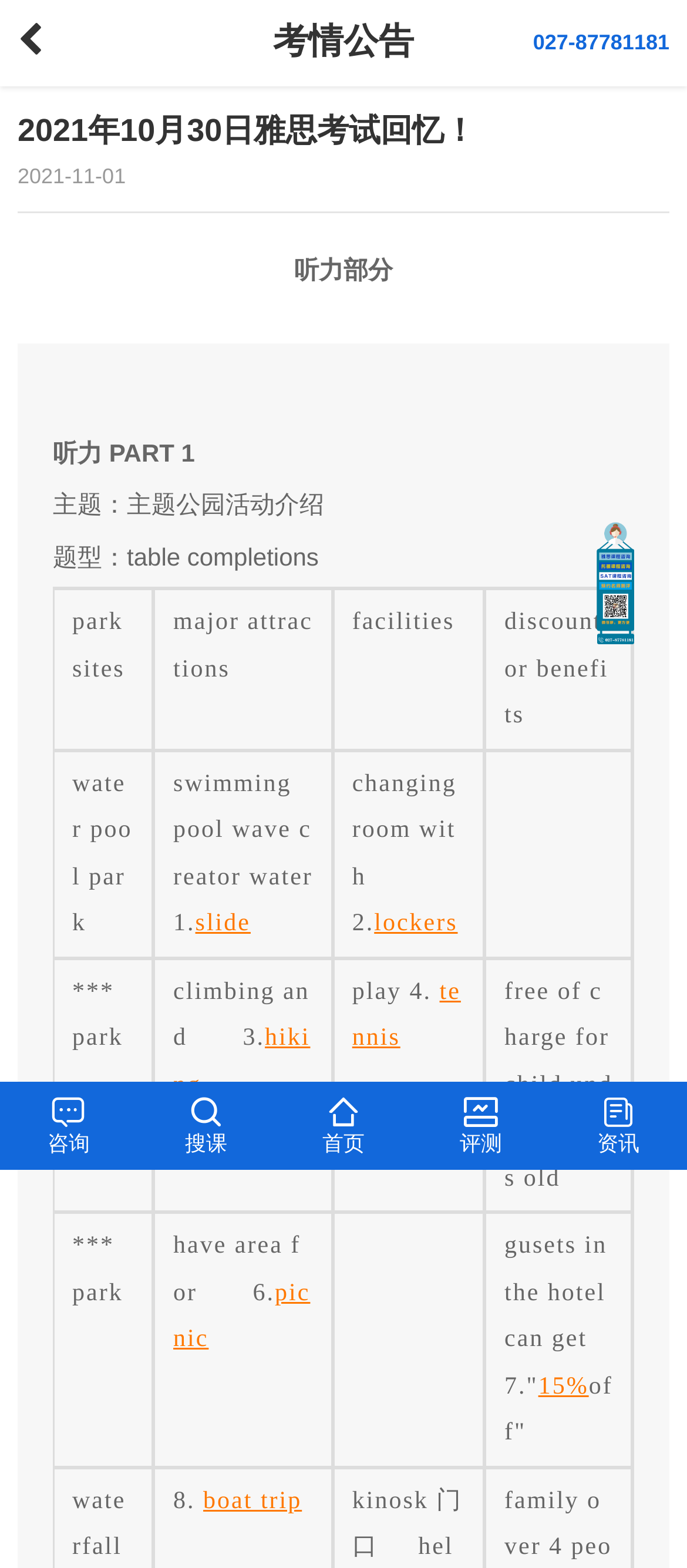Respond to the question below with a single word or phrase:
What is the format of the listening part of the IELTS exam?

Table completions